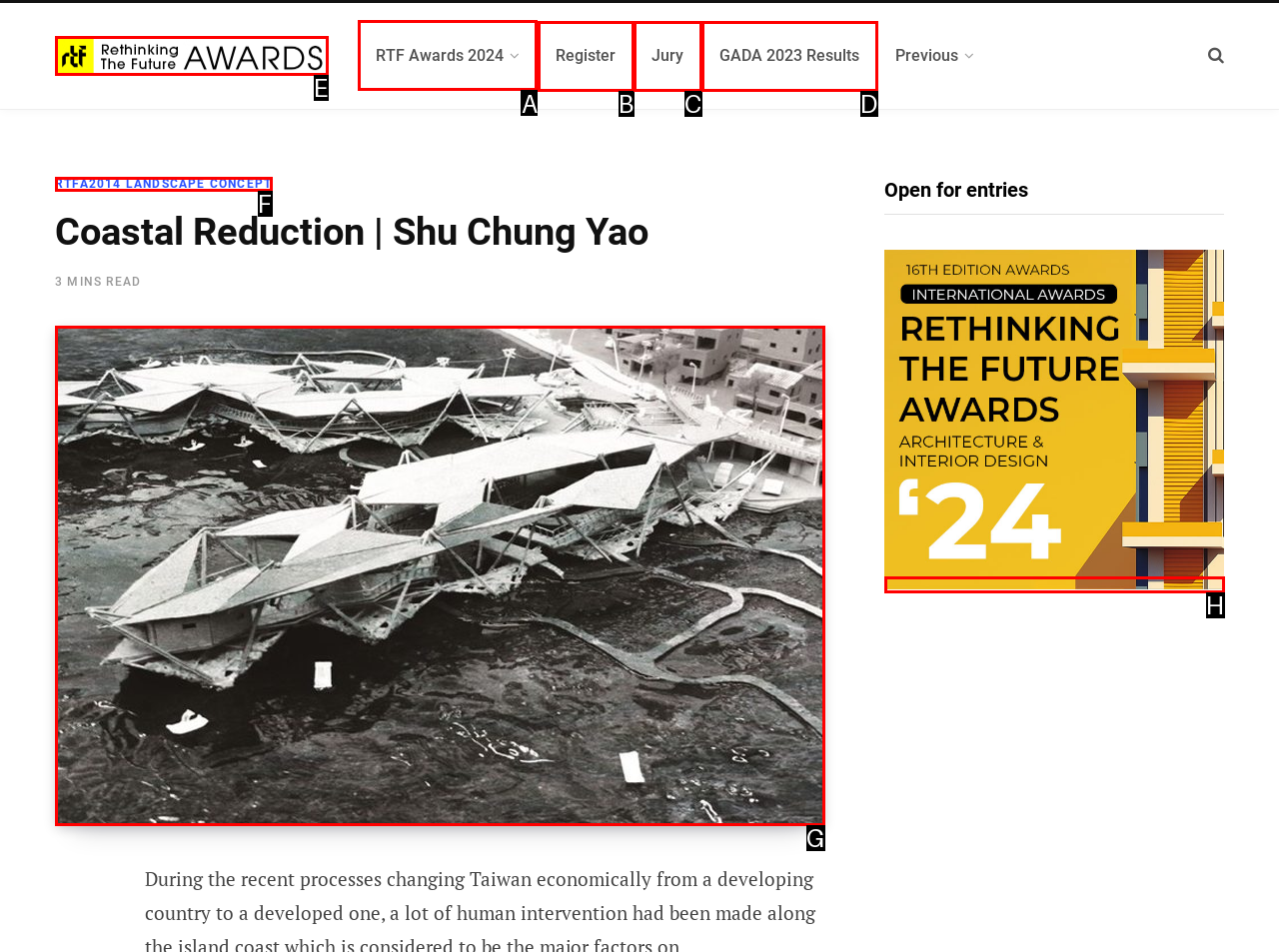Which letter corresponds to the correct option to complete the task: Register for RTF Awards 2024?
Answer with the letter of the chosen UI element.

A